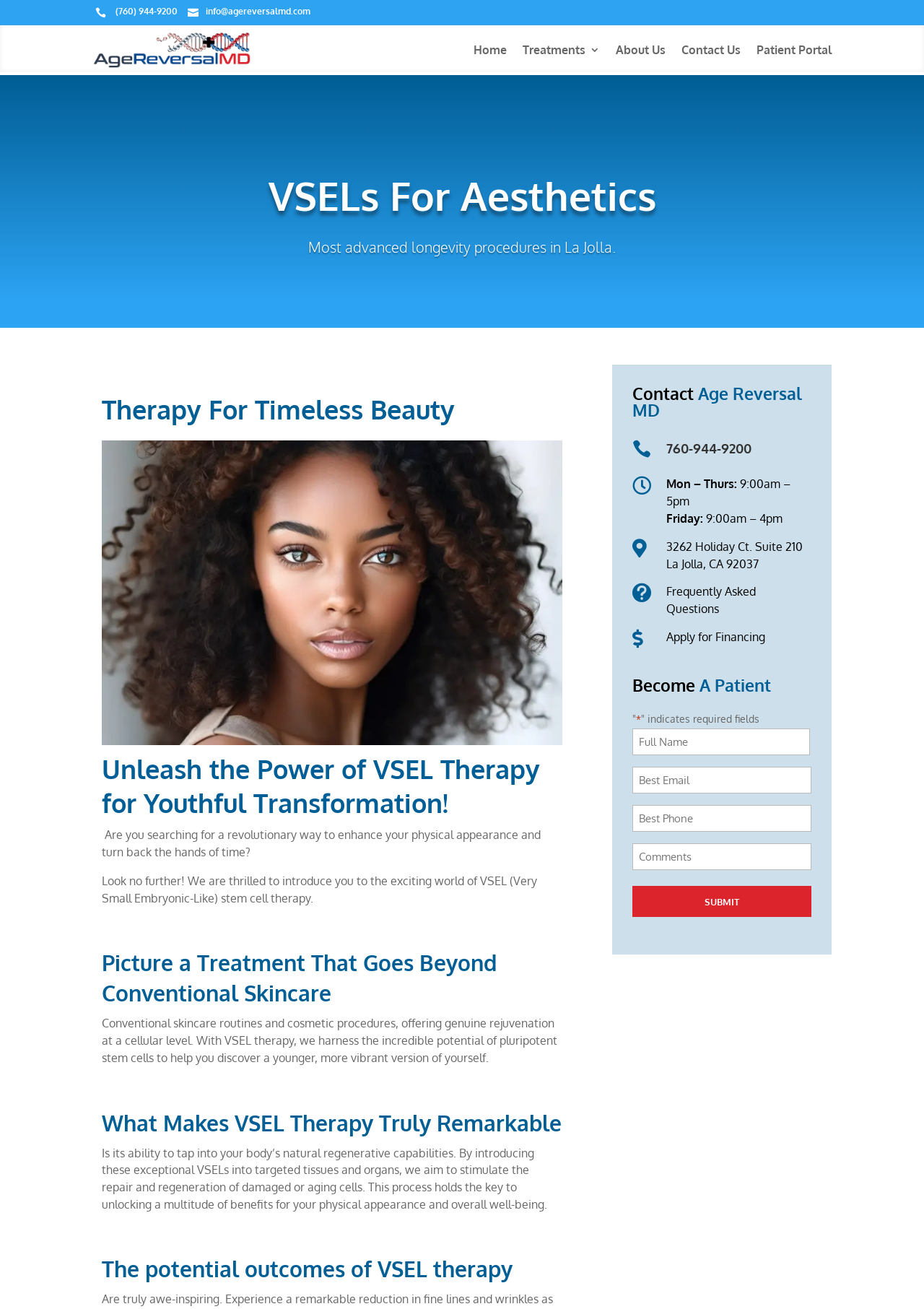Find the bounding box coordinates for the area that should be clicked to accomplish the instruction: "Enter your name in the 'Name' field".

[0.685, 0.556, 0.876, 0.577]